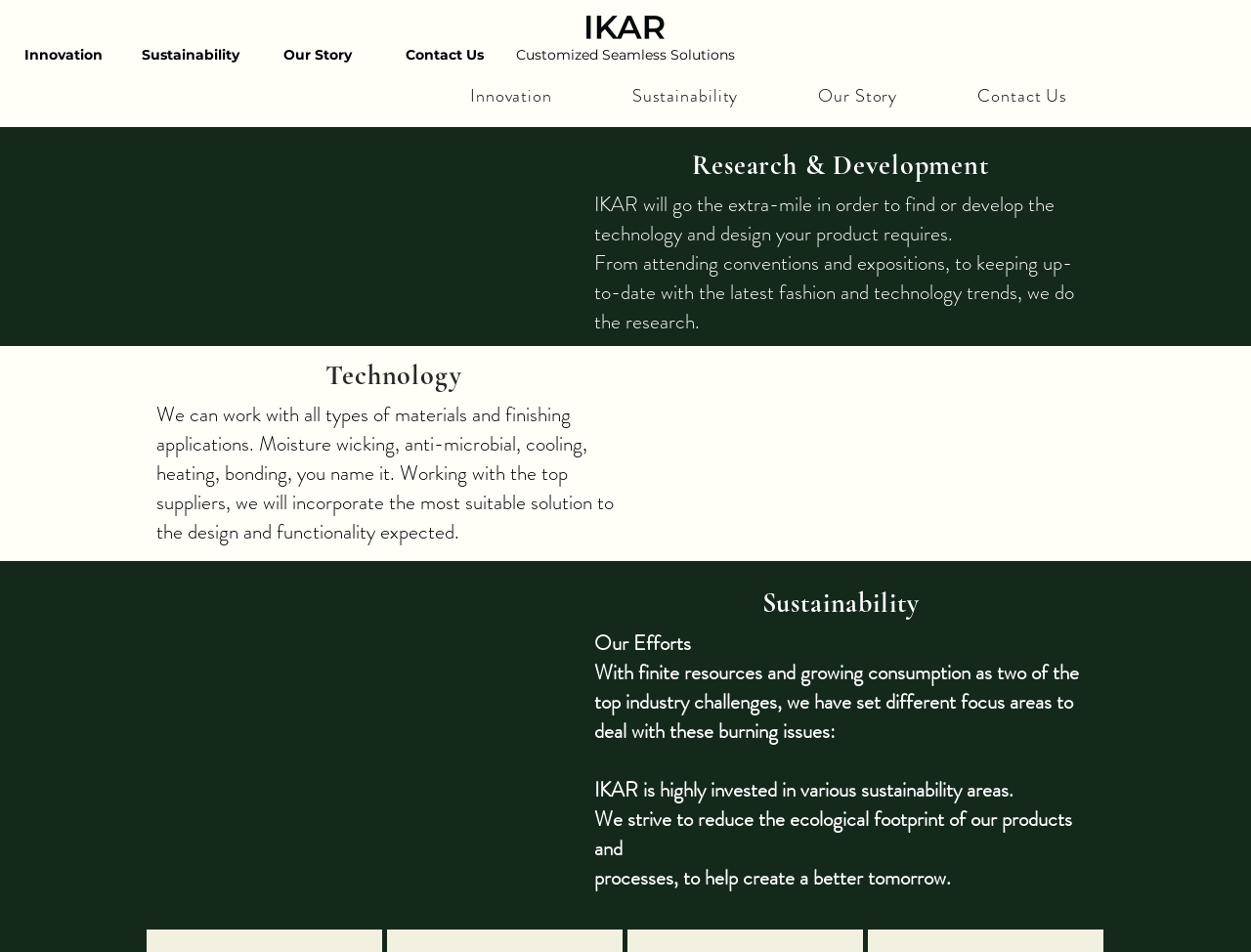Given the element description, predict the bounding box coordinates in the format (top-left x, top-left y, bottom-right x, bottom-right y), using floating point numbers between 0 and 1: Sustainability

[0.476, 0.076, 0.619, 0.125]